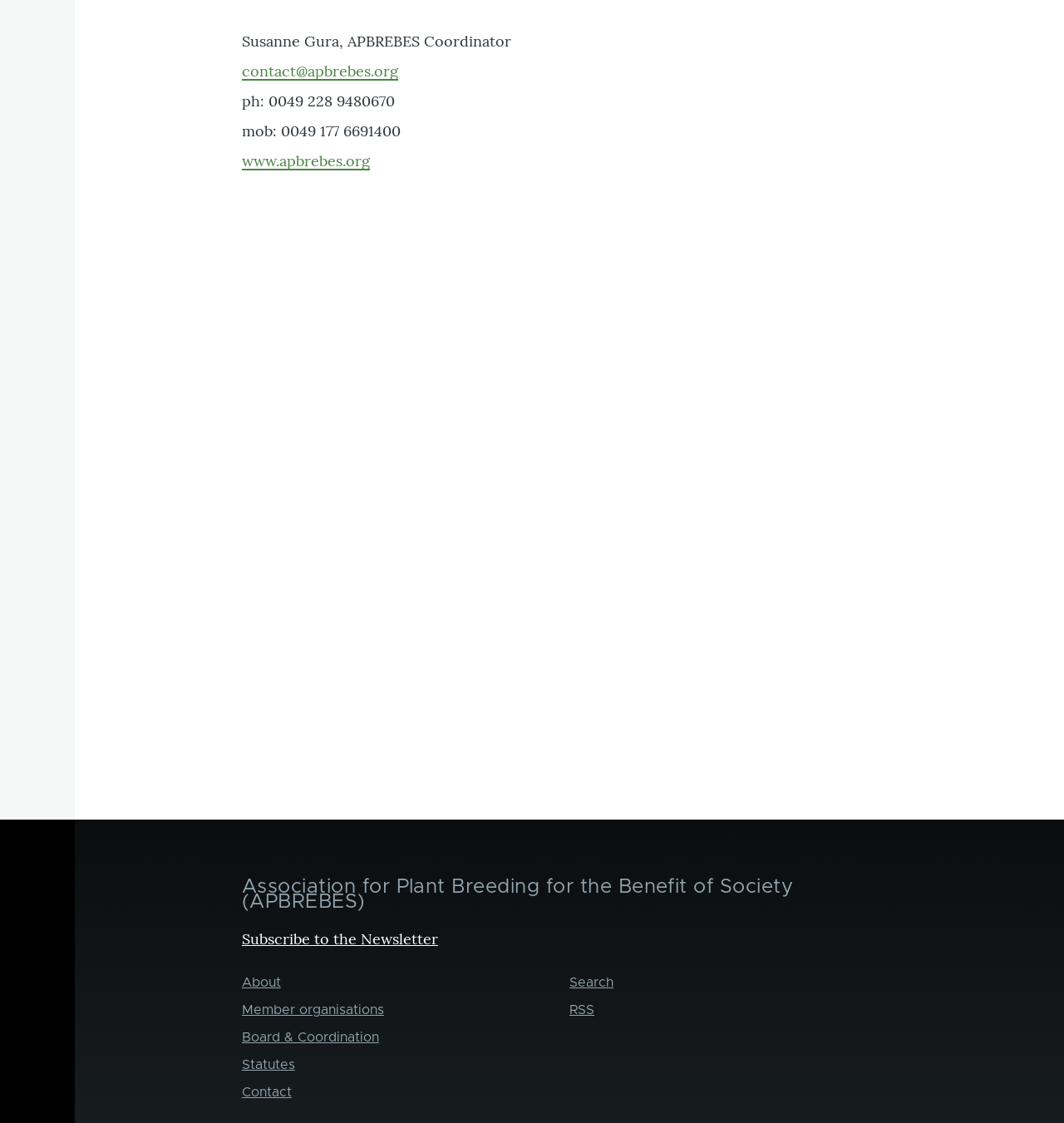Specify the bounding box coordinates of the area that needs to be clicked to achieve the following instruction: "Contact the APBREBES coordinator".

[0.227, 0.055, 0.374, 0.072]